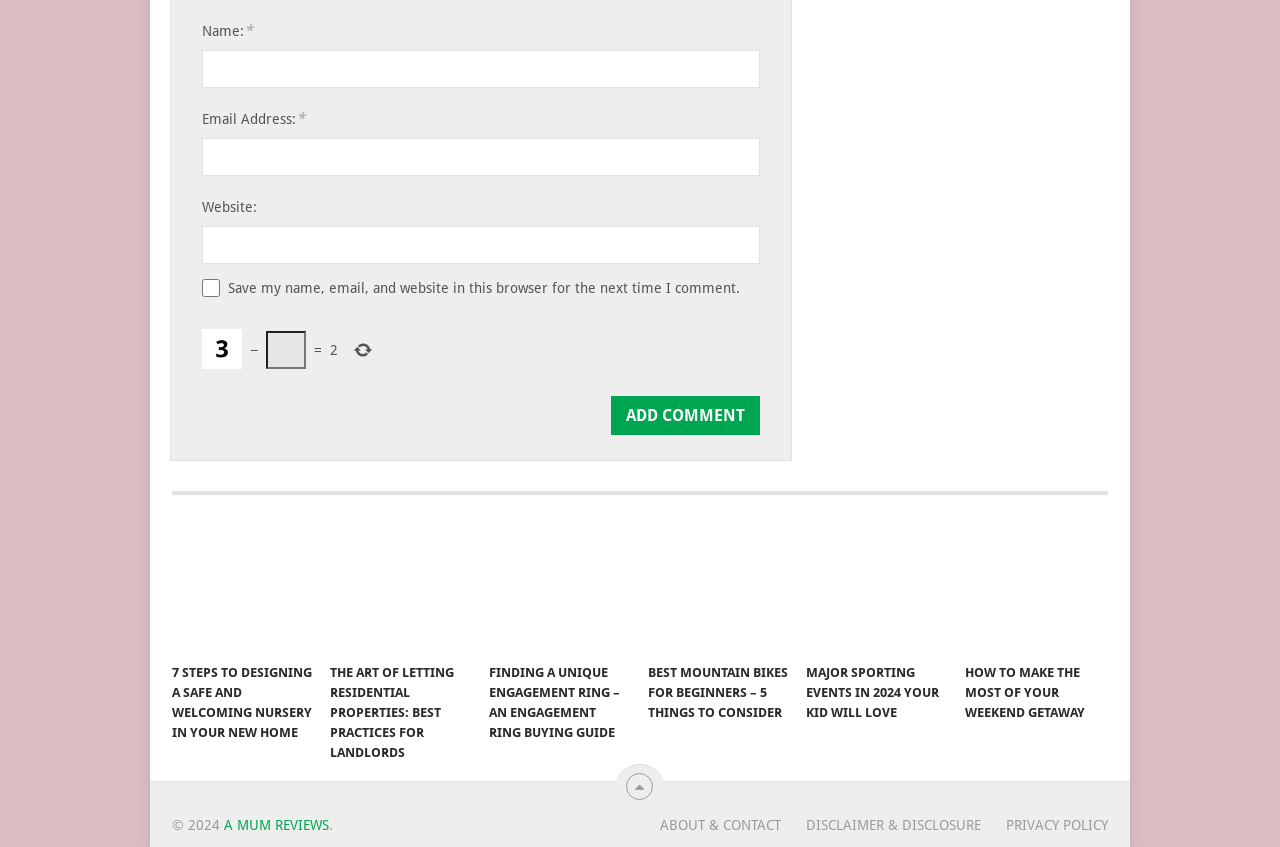Please determine the bounding box coordinates of the area that needs to be clicked to complete this task: 'Visit the 'Designing a Safe and Welcoming Nursery' article'. The coordinates must be four float numbers between 0 and 1, formatted as [left, top, right, bottom].

[0.134, 0.618, 0.243, 0.771]